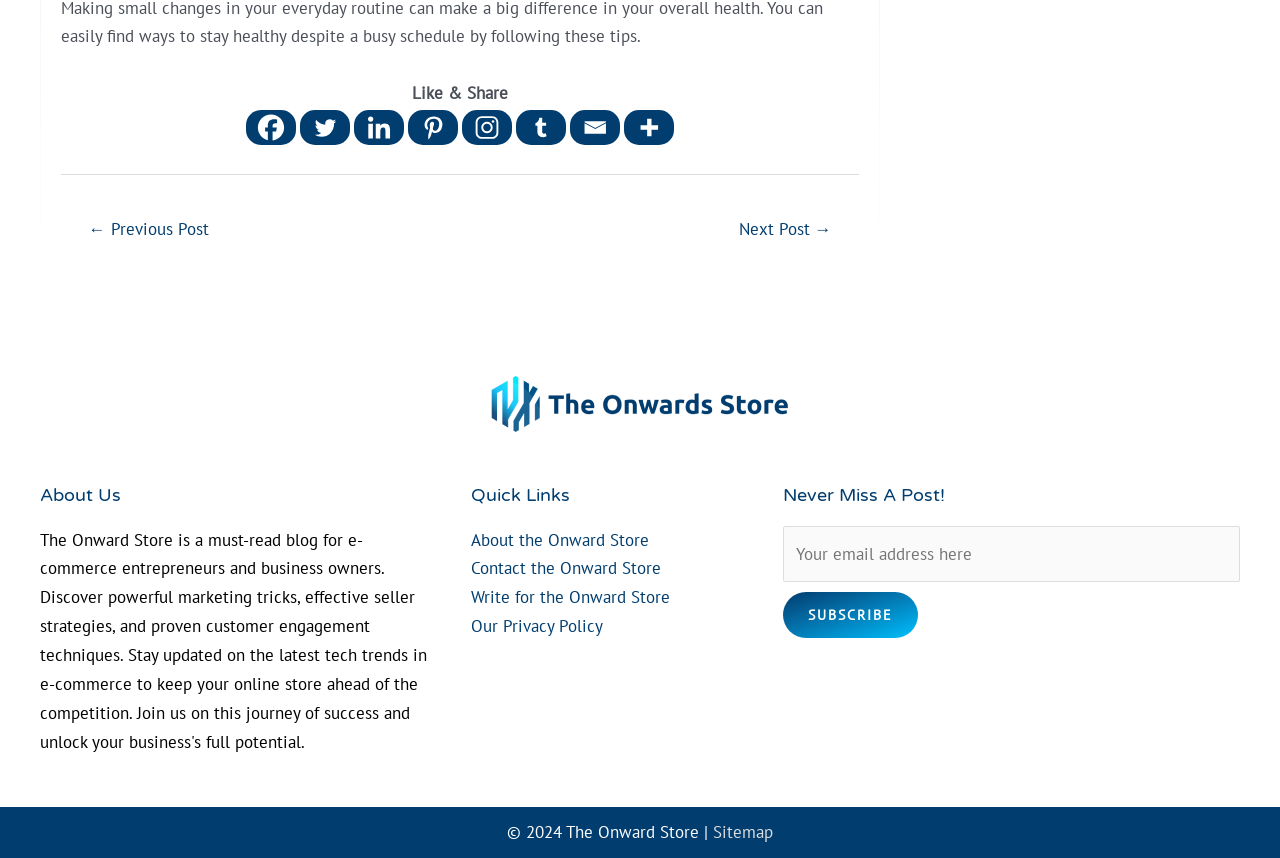Please find the bounding box coordinates of the element's region to be clicked to carry out this instruction: "Share on Facebook".

[0.192, 0.129, 0.231, 0.169]